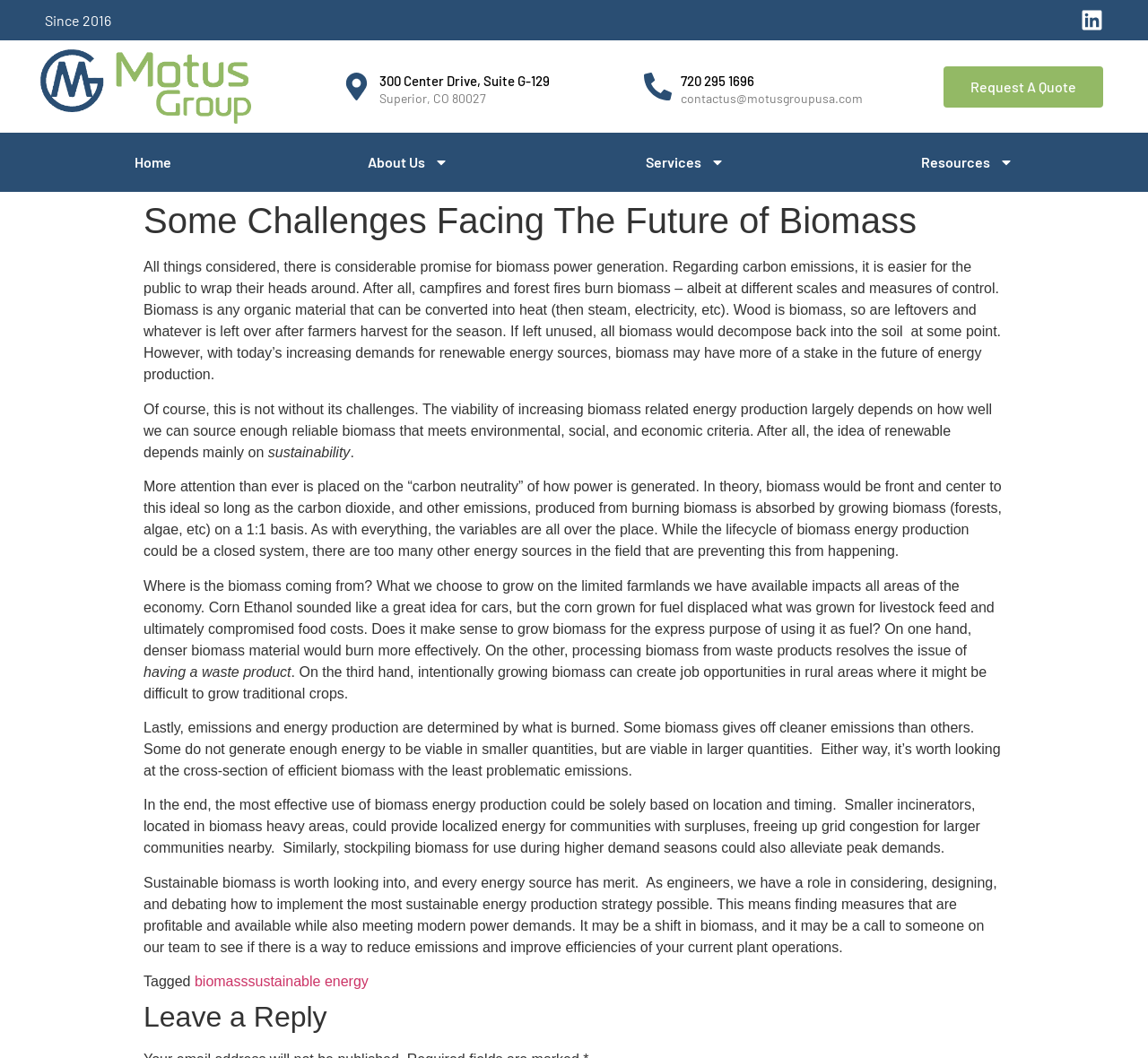Using the provided description sustainable energy, find the bounding box coordinates for the UI element. Provide the coordinates in (top-left x, top-left y, bottom-right x, bottom-right y) format, ensuring all values are between 0 and 1.

[0.216, 0.92, 0.321, 0.935]